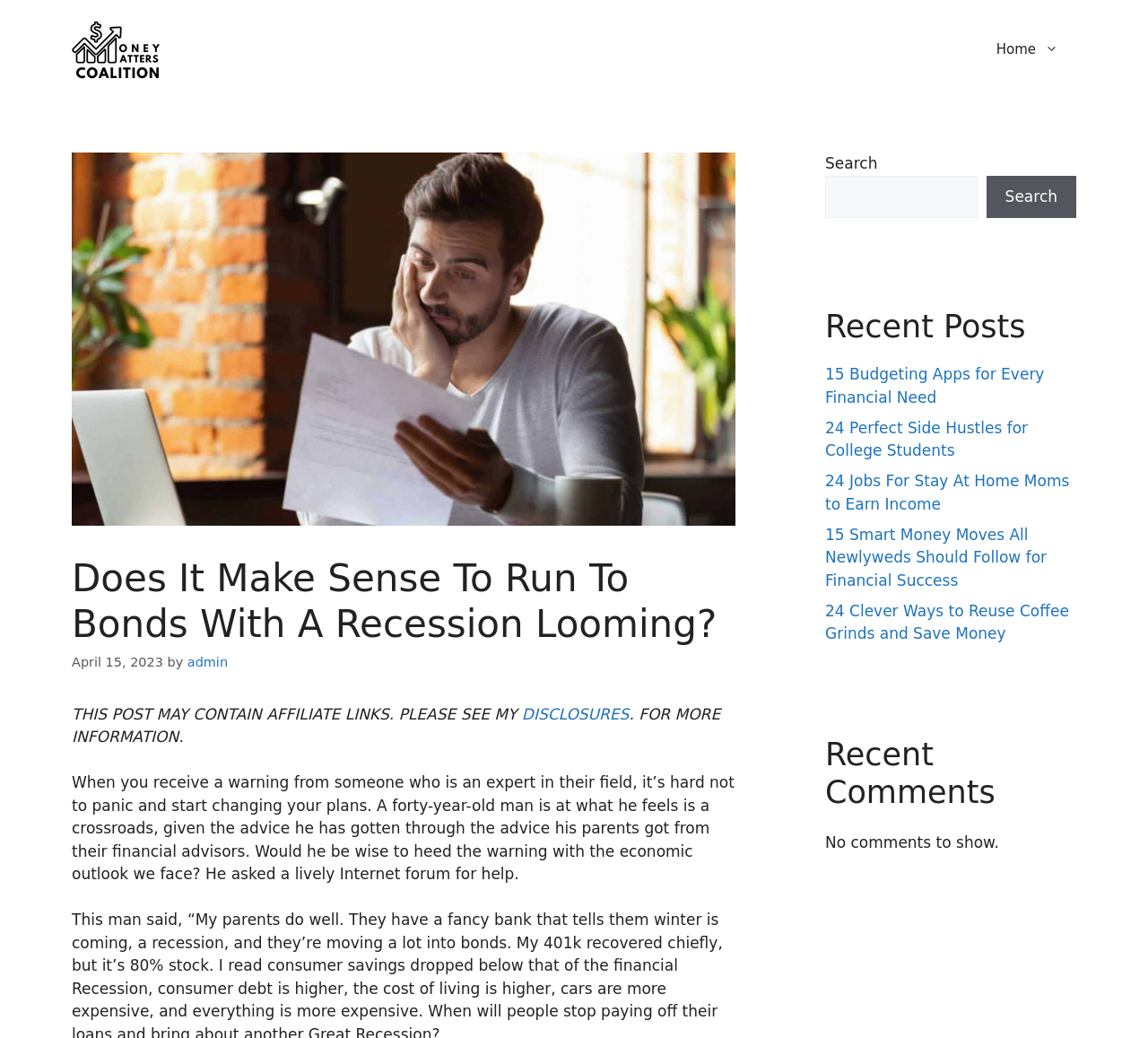Identify the bounding box coordinates for the element you need to click to achieve the following task: "Search for something". Provide the bounding box coordinates as four float numbers between 0 and 1, in the form [left, top, right, bottom].

[0.719, 0.169, 0.851, 0.21]